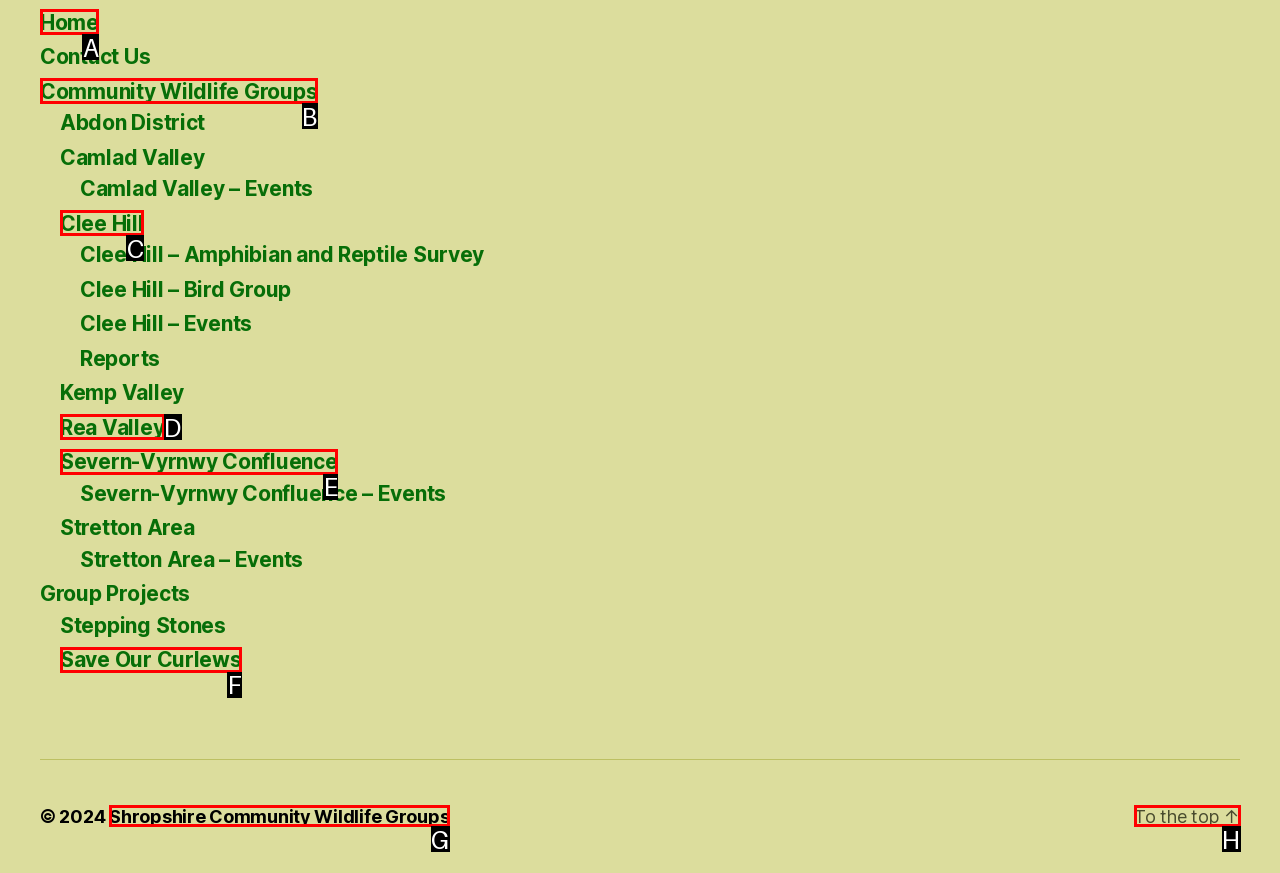Identify the HTML element that corresponds to the following description: Save Our Curlews. Provide the letter of the correct option from the presented choices.

F